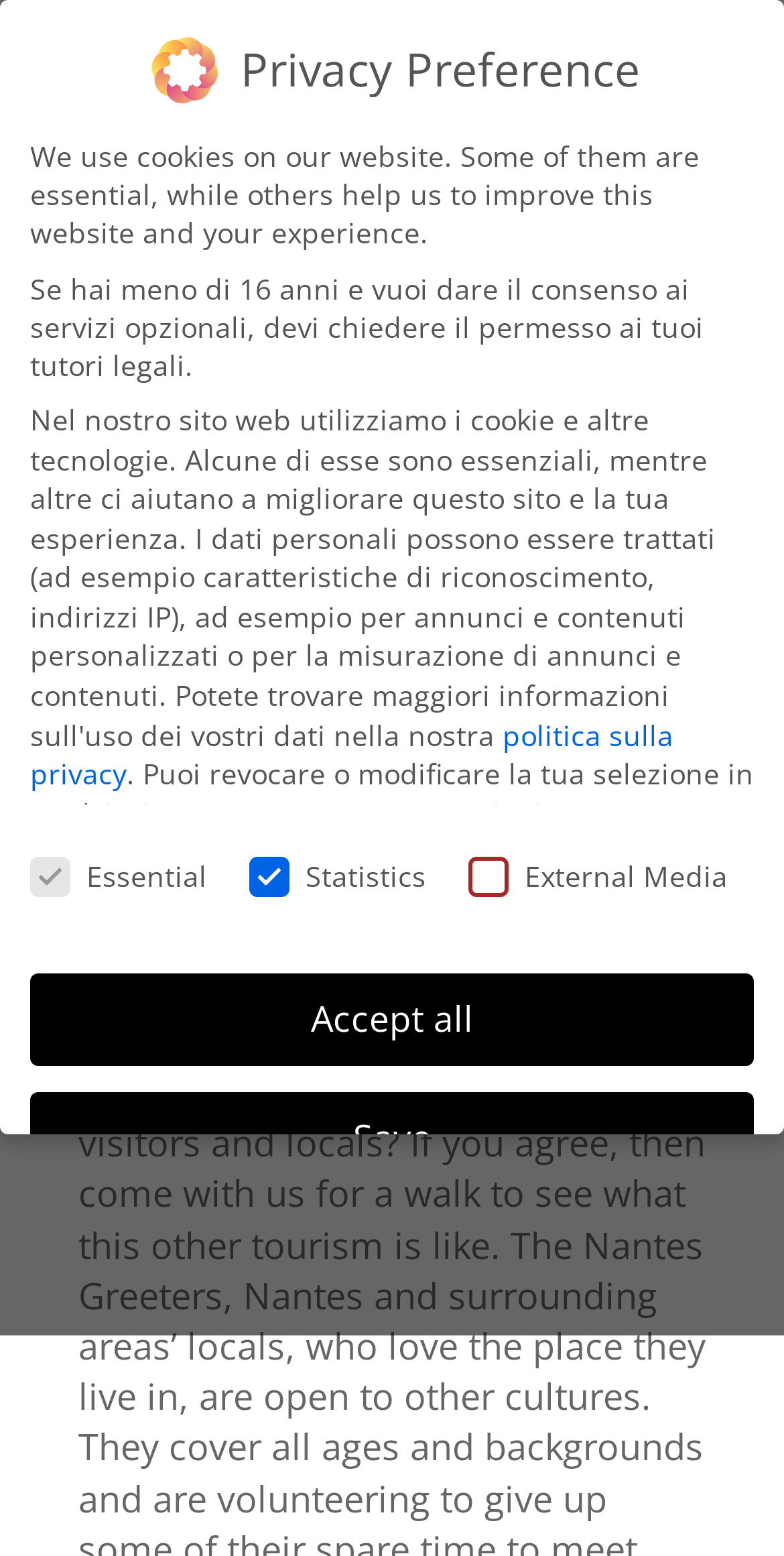Find the bounding box coordinates of the element to click in order to complete the given instruction: "Click the International Greeter Association link."

[0.113, 0.033, 0.406, 0.064]